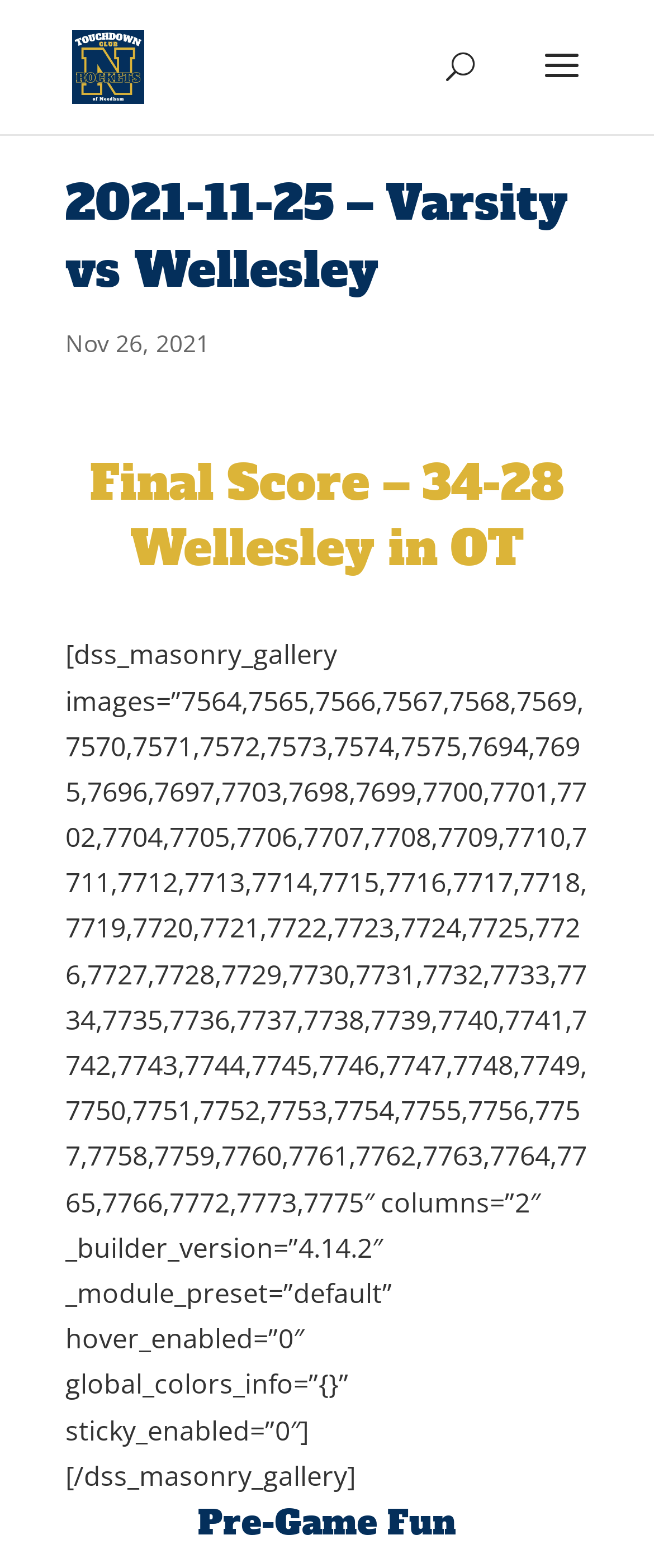Determine which piece of text is the heading of the webpage and provide it.

2021-11-25 – Varsity vs Wellesley